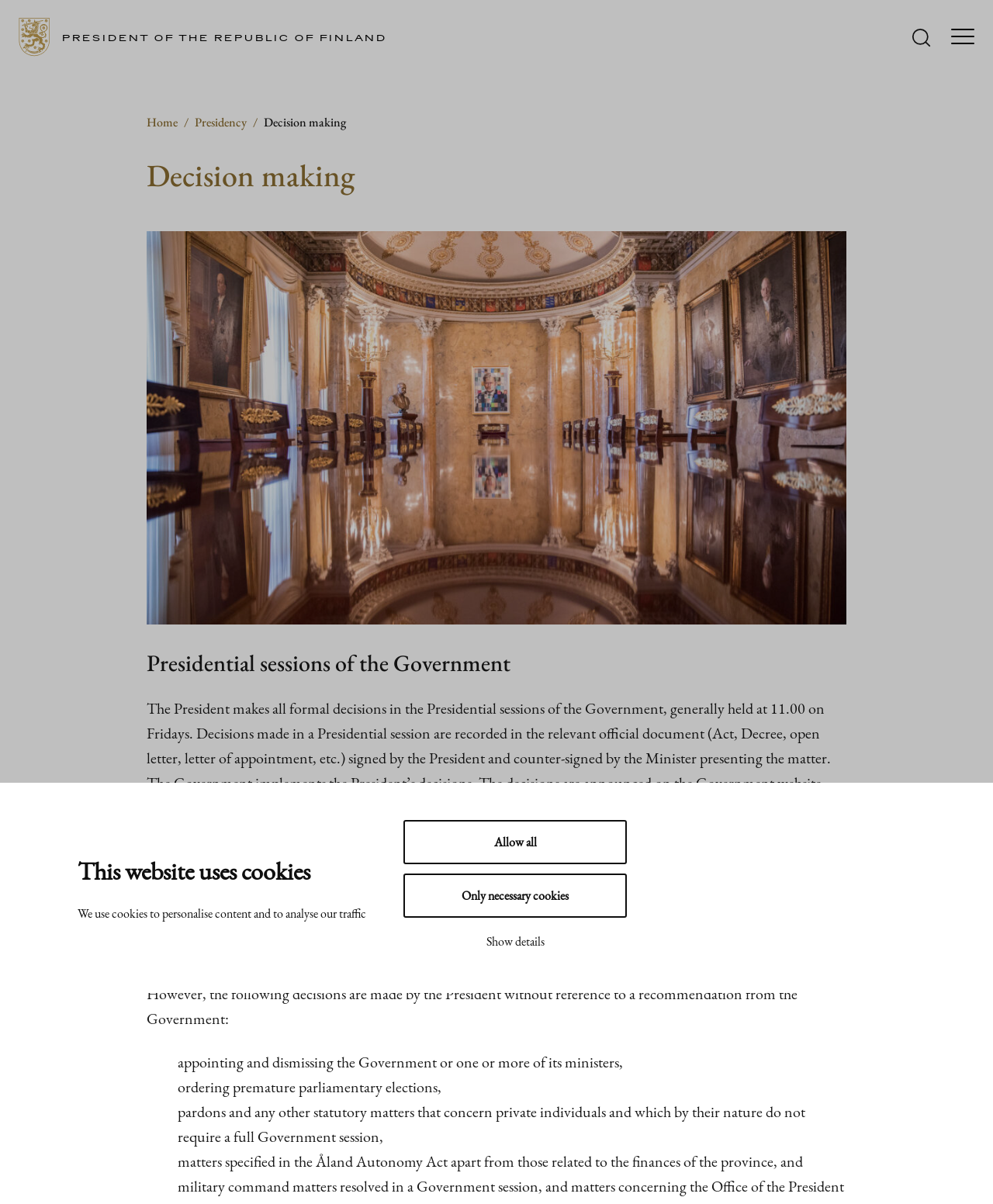What is the role of the Minister in Presidential sessions?
Please use the image to provide an in-depth answer to the question.

According to the webpage, the Minister presenting the matter counter-signs the official document signed by the President, indicating their role in the decision-making process.